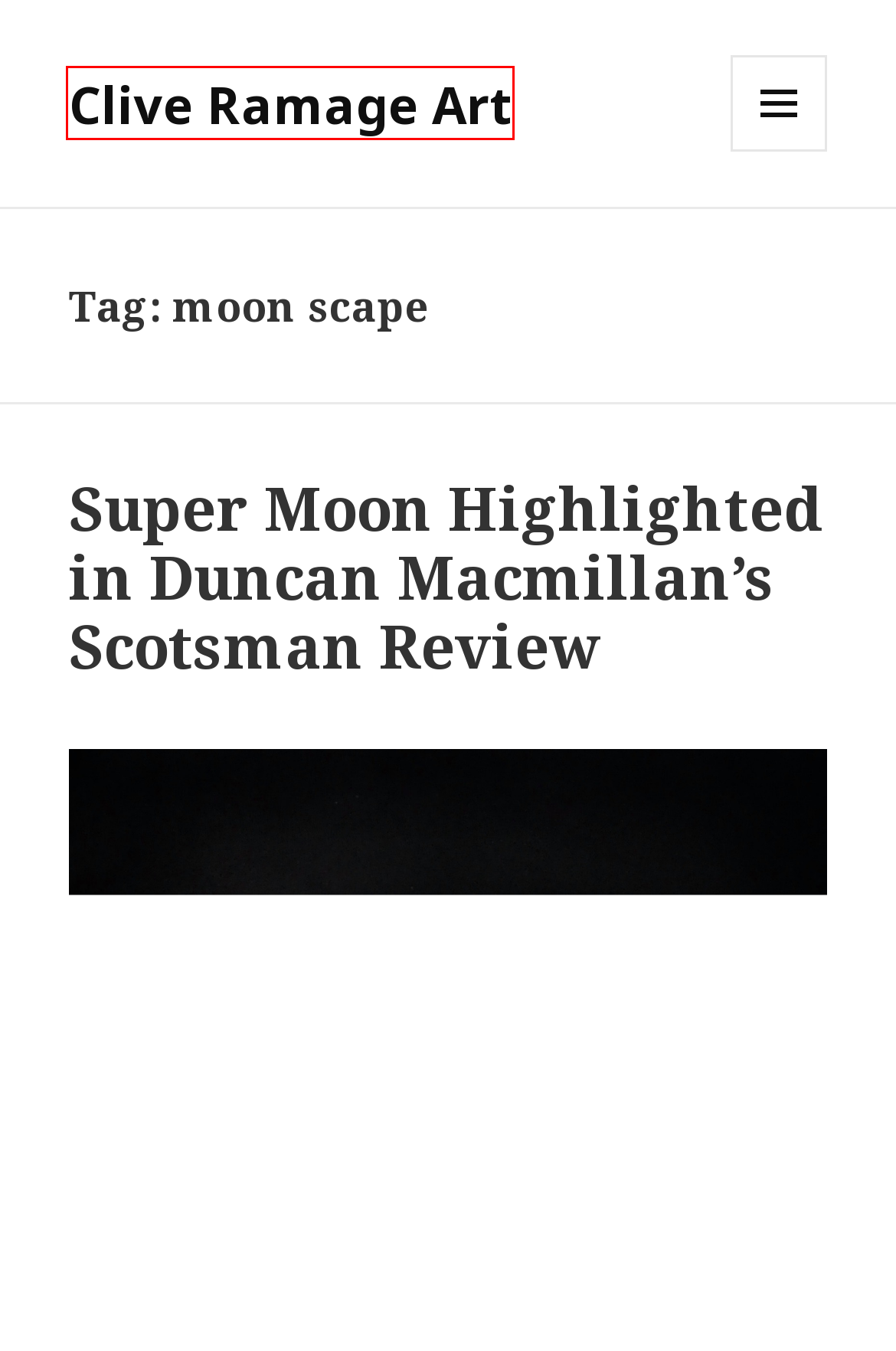Take a look at the provided webpage screenshot featuring a red bounding box around an element. Select the most appropriate webpage description for the page that loads after clicking on the element inside the red bounding box. Here are the candidates:
A. sugarlift – Clive Ramage Art
B. Morningside Gallery – Clive Ramage Art
C. Fire Station Creative – Clive Ramage Art
D. printmaking – Clive Ramage Art
E. New Work – Clive Ramage Art
F. etchings – Clive Ramage Art
G. Super Moon Highlighted in Duncan Macmillan’s Scotsman Review – Clive Ramage Art
H. Clive Ramage Art – Painter & Printmaker

H